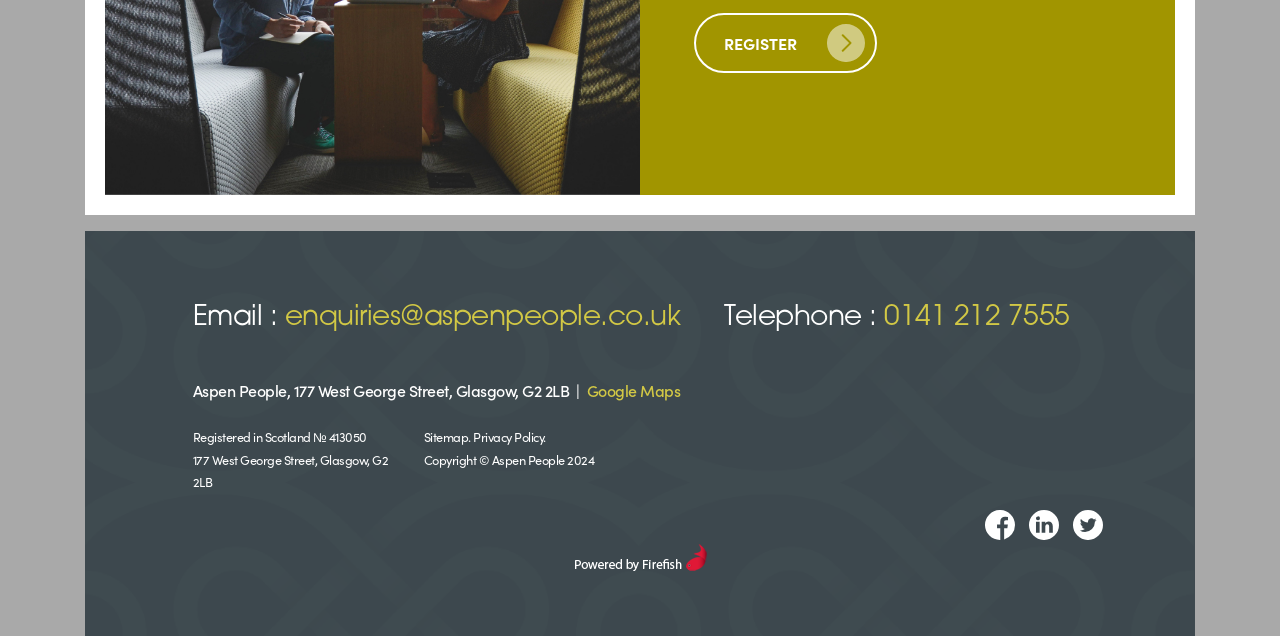What is the address of Aspen People?
Based on the image, answer the question with as much detail as possible.

I found the address of Aspen People in the footer section of the webpage, which is located at the bottom of the page. The address is provided as a static text element.